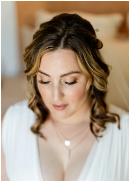Provide a short answer using a single word or phrase for the following question: 
What is the purpose of the bride's makeup?

To enhance natural features